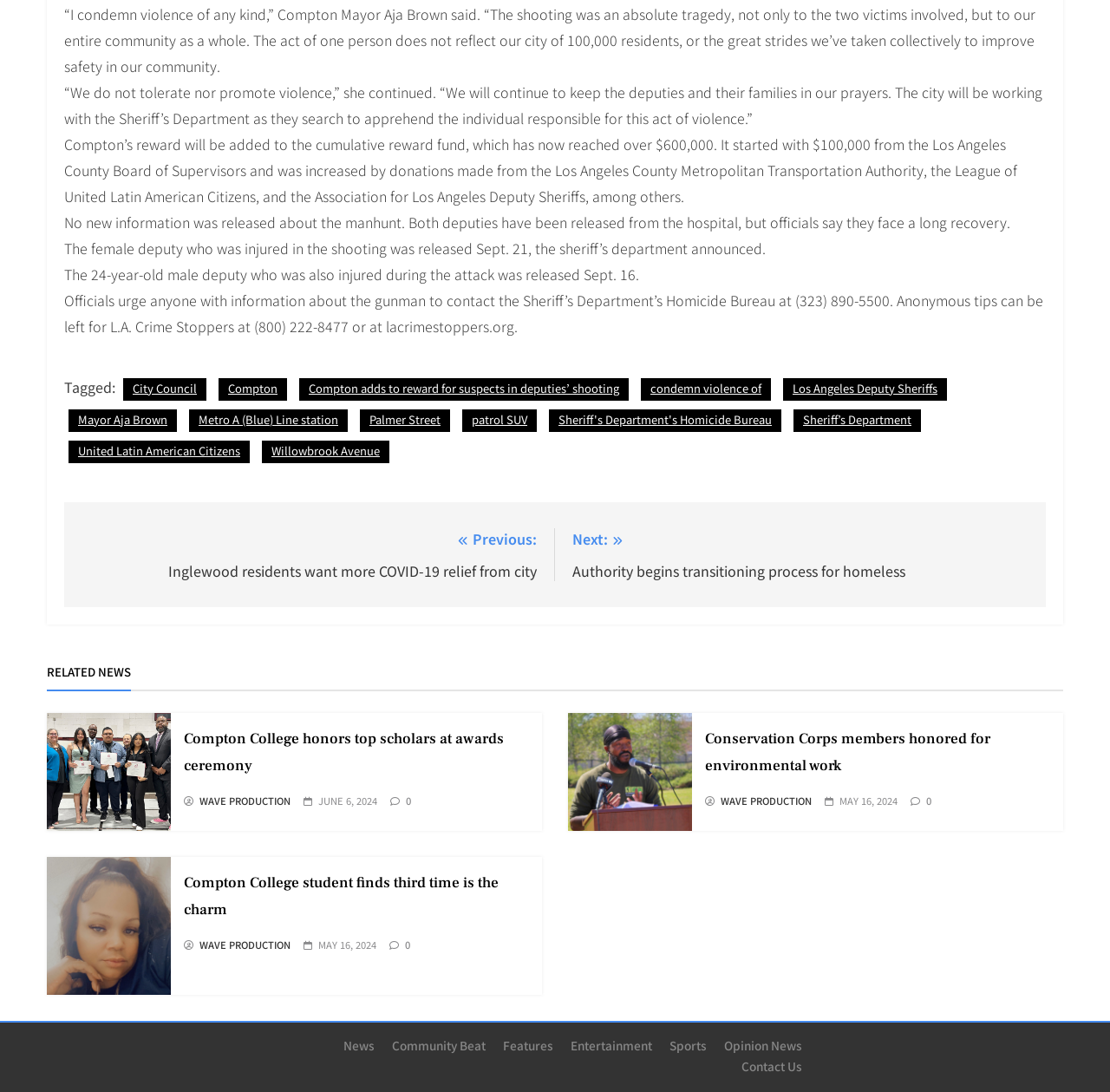How much is the cumulative reward fund?
Carefully examine the image and provide a detailed answer to the question.

The text mentions that Compton's reward will be added to the cumulative reward fund, which has now reached over $600,000.